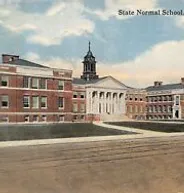Explain the scene depicted in the image, including all details.

The image depicts a historic postcard view of the State Normal School, showcasing its grand architecture. The scene features a prominent central building with a classical facade supported by columns, suggesting its significance as an educational institution. Flanking the main structure are two additional wings, likely serving different functions within the school, all constructed in a traditional red brick style. The sky above is painted in soft hues, adding a nostalgic atmosphere to the setting. This image captures an important era in education history, illustrating the architectural beauty and the role of normal schools in training teachers.